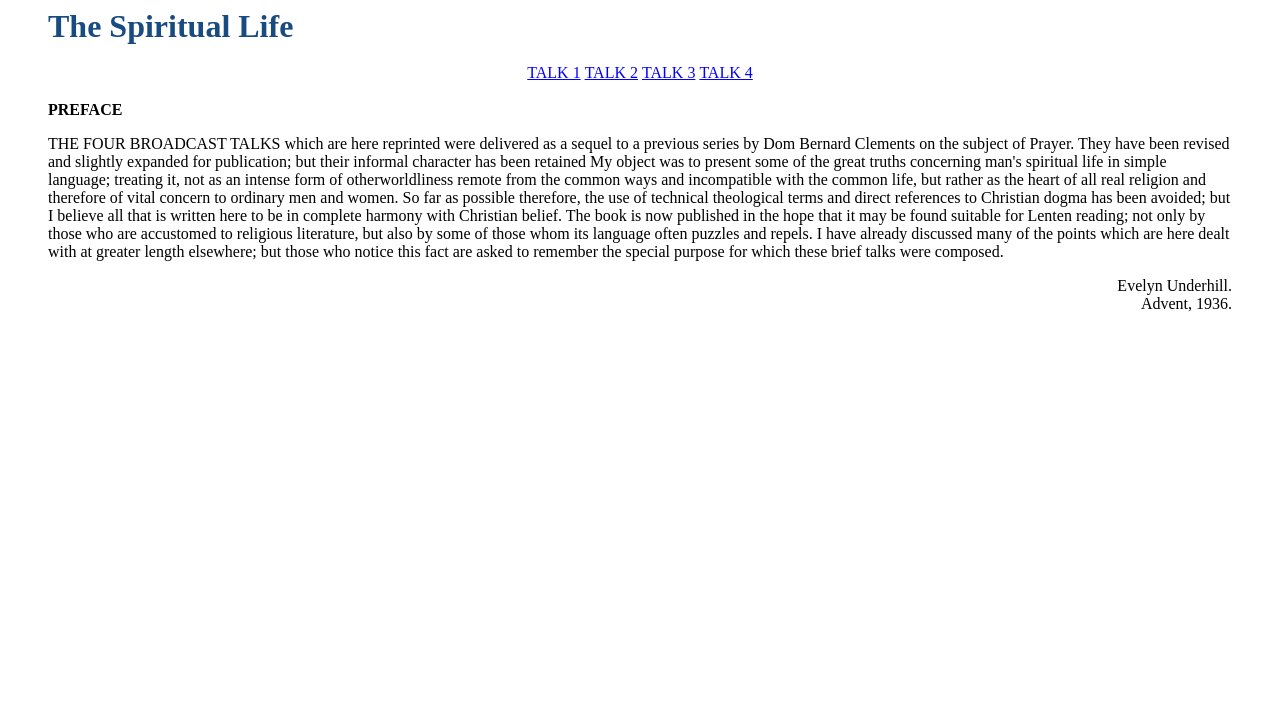What is the section before the talks?
Use the image to answer the question with a single word or phrase.

PREFACE